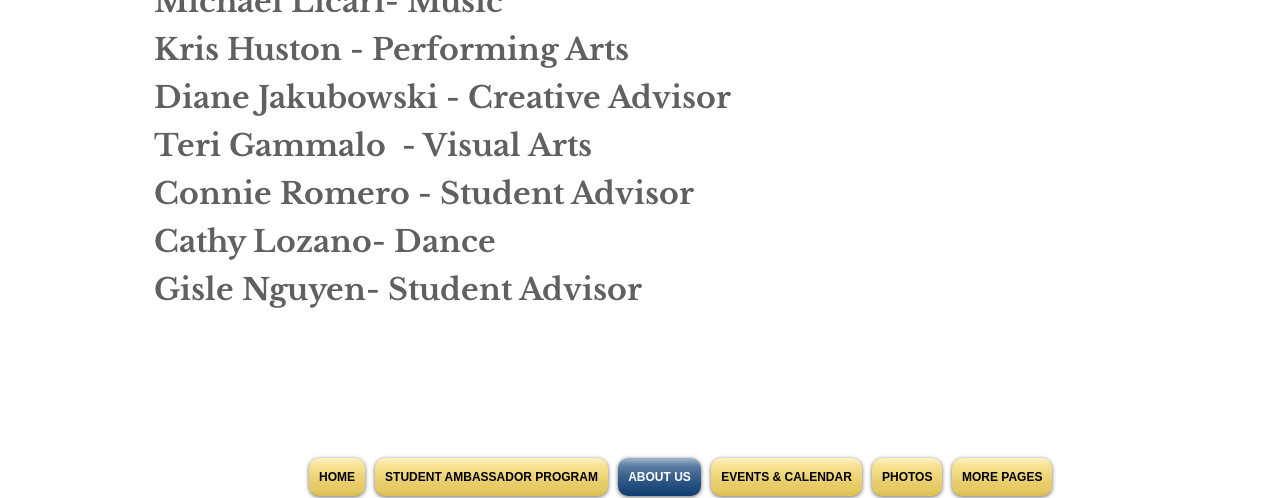Can you give a detailed response to the following question using the information from the image? How many links are in the navigation menu?

I looked at the navigation menu, which is represented by the element with the text 'Site'. I then counted the number of links within this menu, which are 'HOME', 'STUDENT AMBASSADOR PROGRAM', 'ABOUT US', 'EVENTS & CALENDAR', 'PHOTOS', and 'MORE PAGES'. There are 6 links in total.